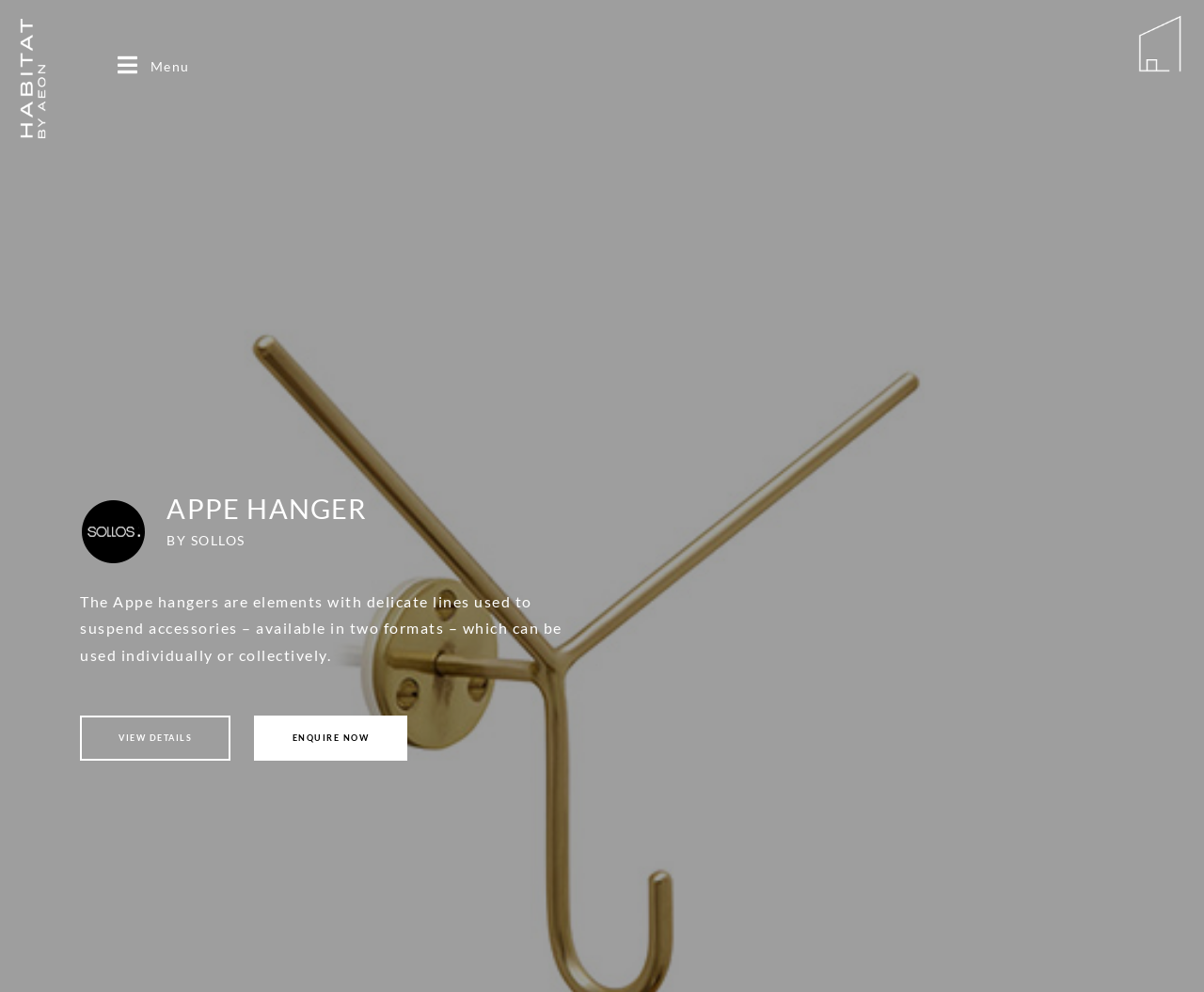Answer the following query concisely with a single word or phrase:
Is the product name 'APPE HANGER' a heading?

yes